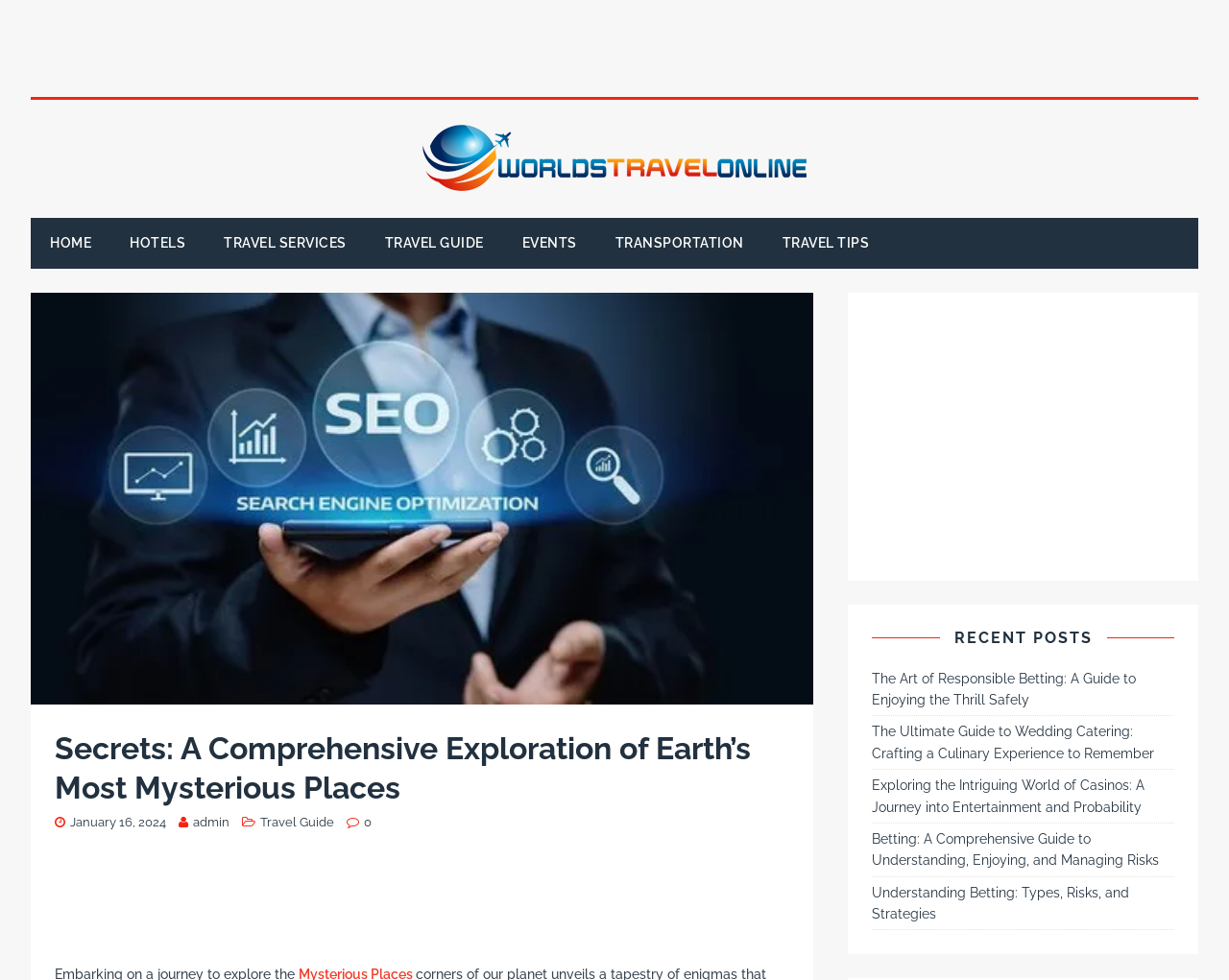Find the bounding box coordinates of the area that needs to be clicked in order to achieve the following instruction: "Read the 'The Art of Responsible Betting: A Guide to Enjoying the Thrill Safely' article". The coordinates should be specified as four float numbers between 0 and 1, i.e., [left, top, right, bottom].

[0.71, 0.684, 0.924, 0.722]